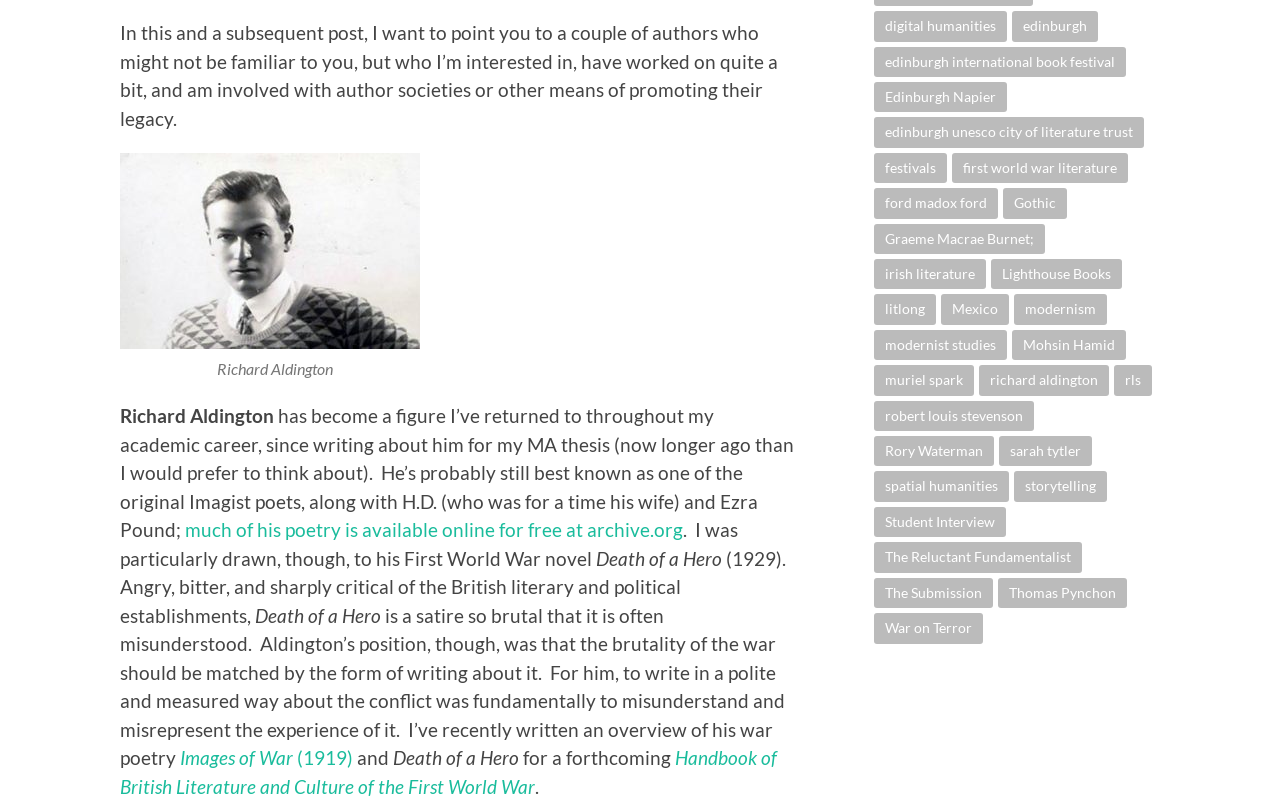What is the title of the novel mentioned in the text?
Craft a detailed and extensive response to the question.

The text mentions 'Death of a Hero' as a novel written by Richard Aldington, published in 1929, and describes it as a satire that is often misunderstood.